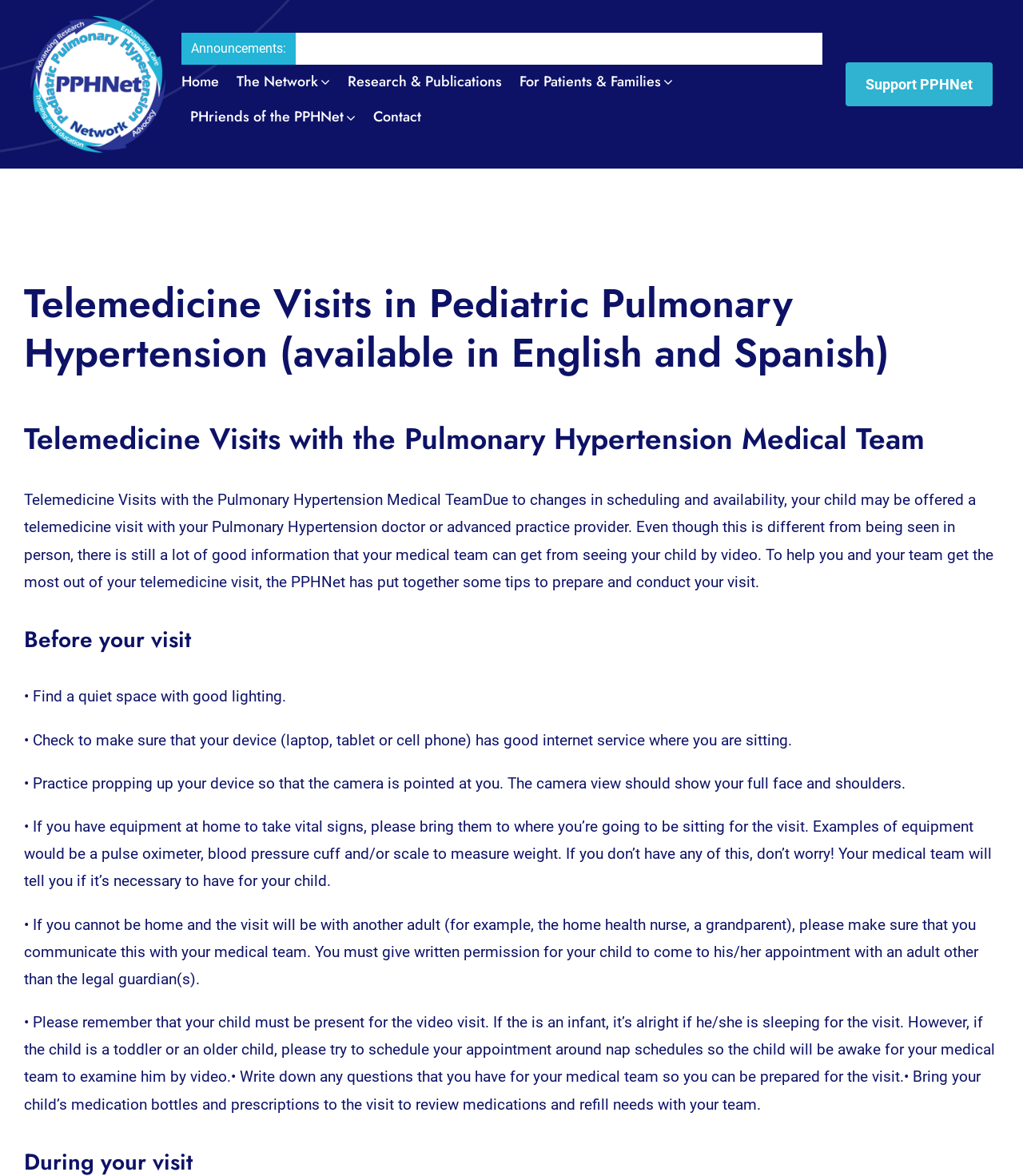Present a detailed account of what is displayed on the webpage.

The webpage is about telemedicine visits in pediatric pulmonary hypertension, available in English and Spanish. At the top left corner, there is a logo link "PPH_logo_Header02". Next to it, there is a marquee element with no text. Below the marquee, there is a navigation menu "Menu" with several links, including "Home", "The Network", "Research & Publications", "For Patients & Families", "PHriends of the PPHNet", and "Contact". 

On the top right corner, there is a link "Support PPHNet". The main content of the webpage is divided into three sections. The first section has a heading "Telemedicine Visits in Pediatric Pulmonary Hypertension (available in English and Spanish)" and is followed by a brief introduction to telemedicine visits with the Pulmonary Hypertension Medical Team. 

The second section has a heading "Telemedicine Visits with the Pulmonary Hypertension Medical Team" and provides more detailed information about what to expect during a telemedicine visit. The third section has a heading "Before your visit" and lists several tips to prepare and conduct a successful telemedicine visit, including finding a quiet space with good lighting, checking internet service, practicing propping up the device, and preparing equipment to take vital signs. 

At the bottom of the webpage, there is a link "Go to Top" that allows users to navigate back to the top of the page.